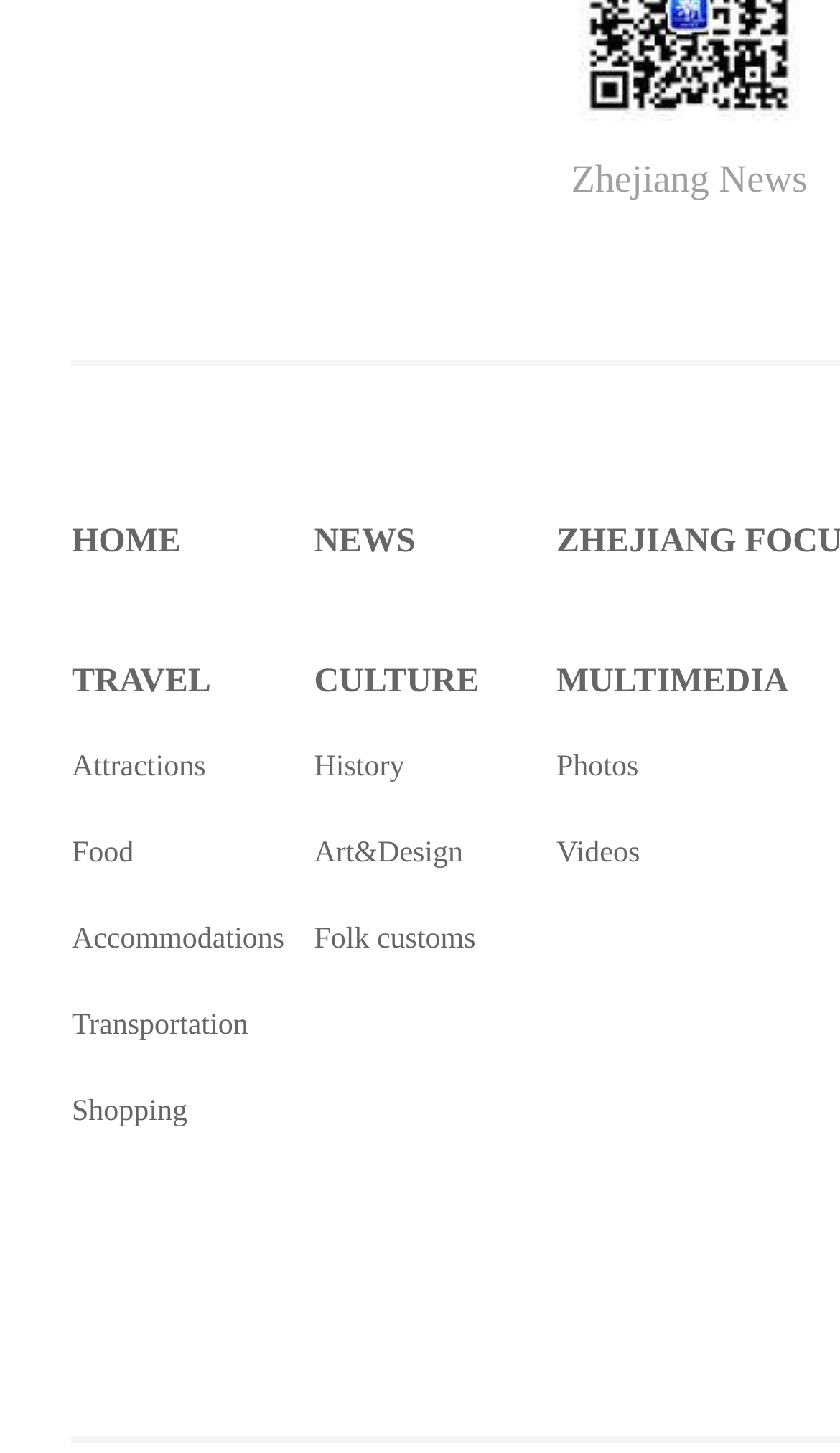Find the bounding box coordinates corresponding to the UI element with the description: "Folk customs". The coordinates should be formatted as [left, top, right, bottom], with values as floats between 0 and 1.

[0.374, 0.635, 0.566, 0.657]